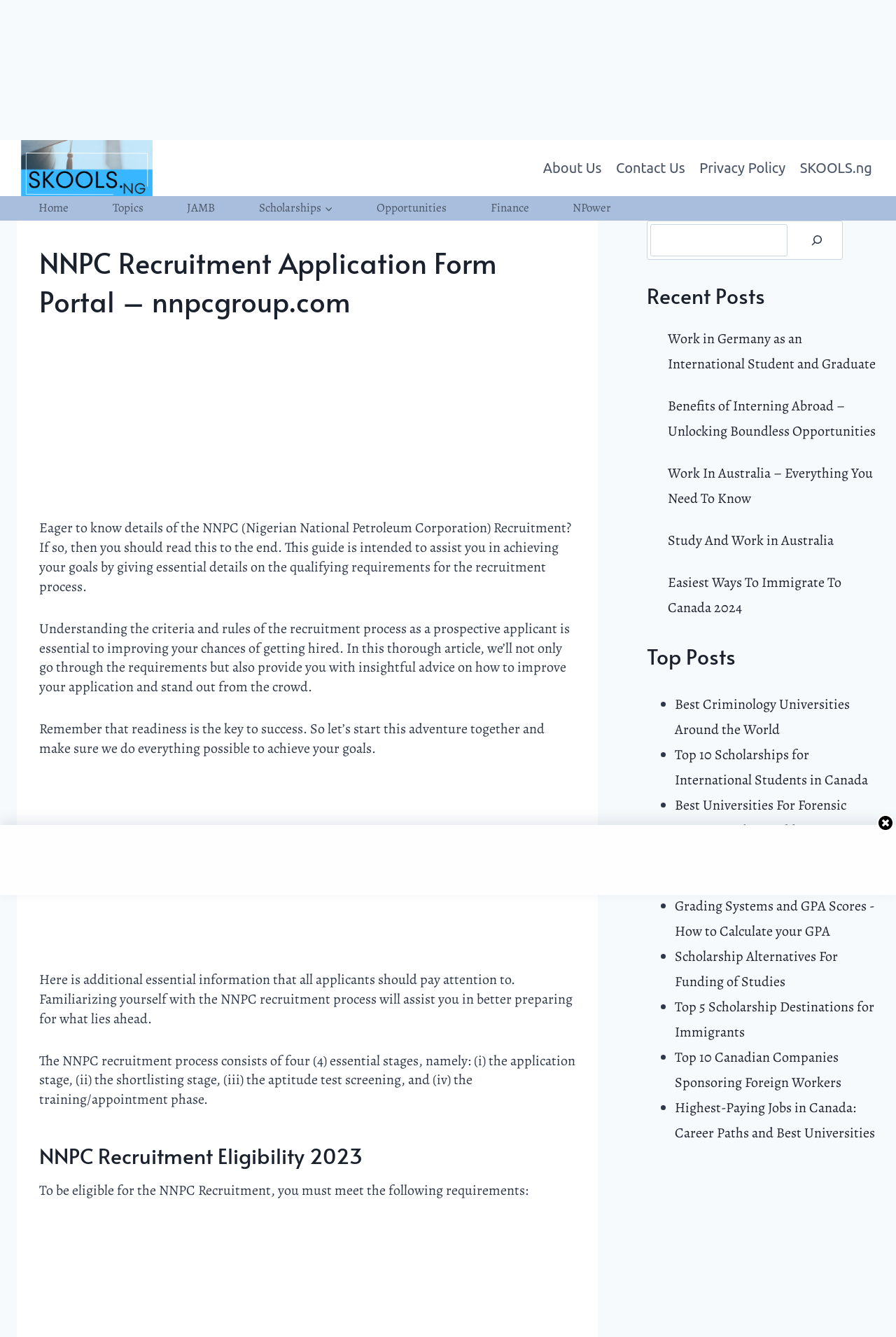Determine the bounding box of the UI component based on this description: "Contact Us". The bounding box coordinates should be four float values between 0 and 1, i.e., [left, top, right, bottom].

[0.68, 0.112, 0.773, 0.139]